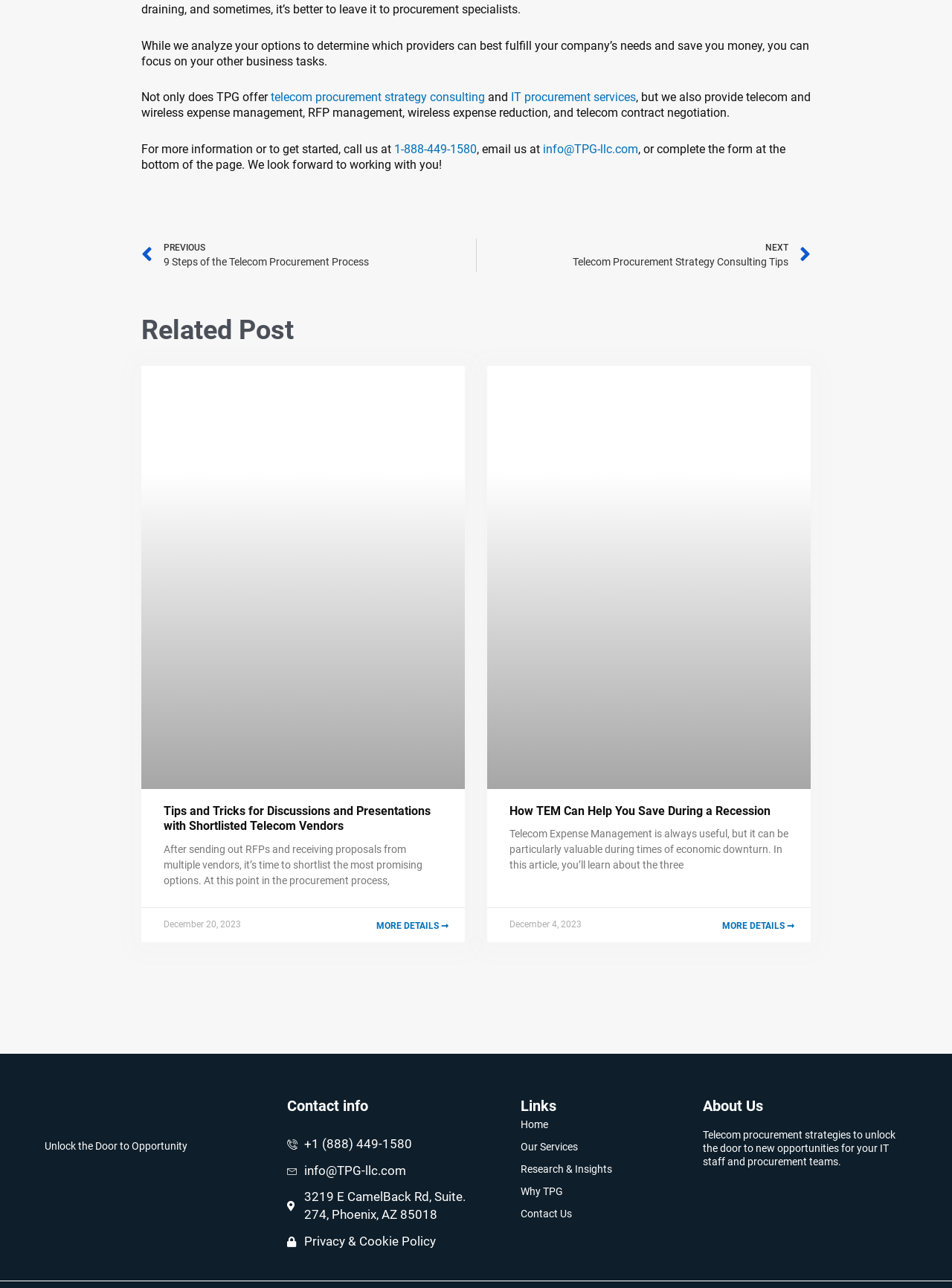Could you determine the bounding box coordinates of the clickable element to complete the instruction: "Visit the previous page about the telecom procurement process"? Provide the coordinates as four float numbers between 0 and 1, i.e., [left, top, right, bottom].

[0.148, 0.185, 0.5, 0.211]